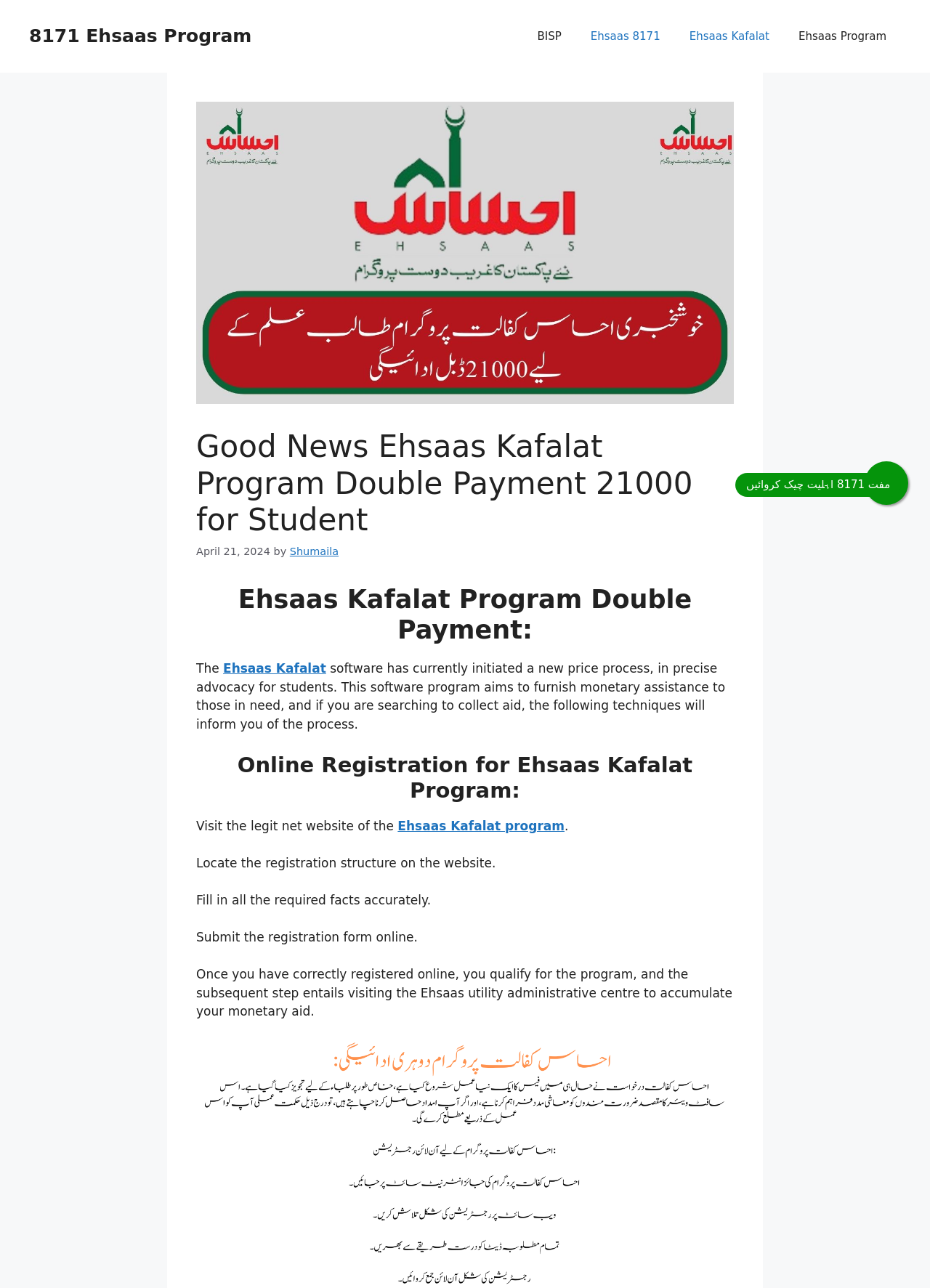Please look at the image and answer the question with a detailed explanation: How much is the double payment?

The amount of the double payment can be found in the heading 'Good News Ehsaas Kafalat Program Double Payment 21000 for Student'.